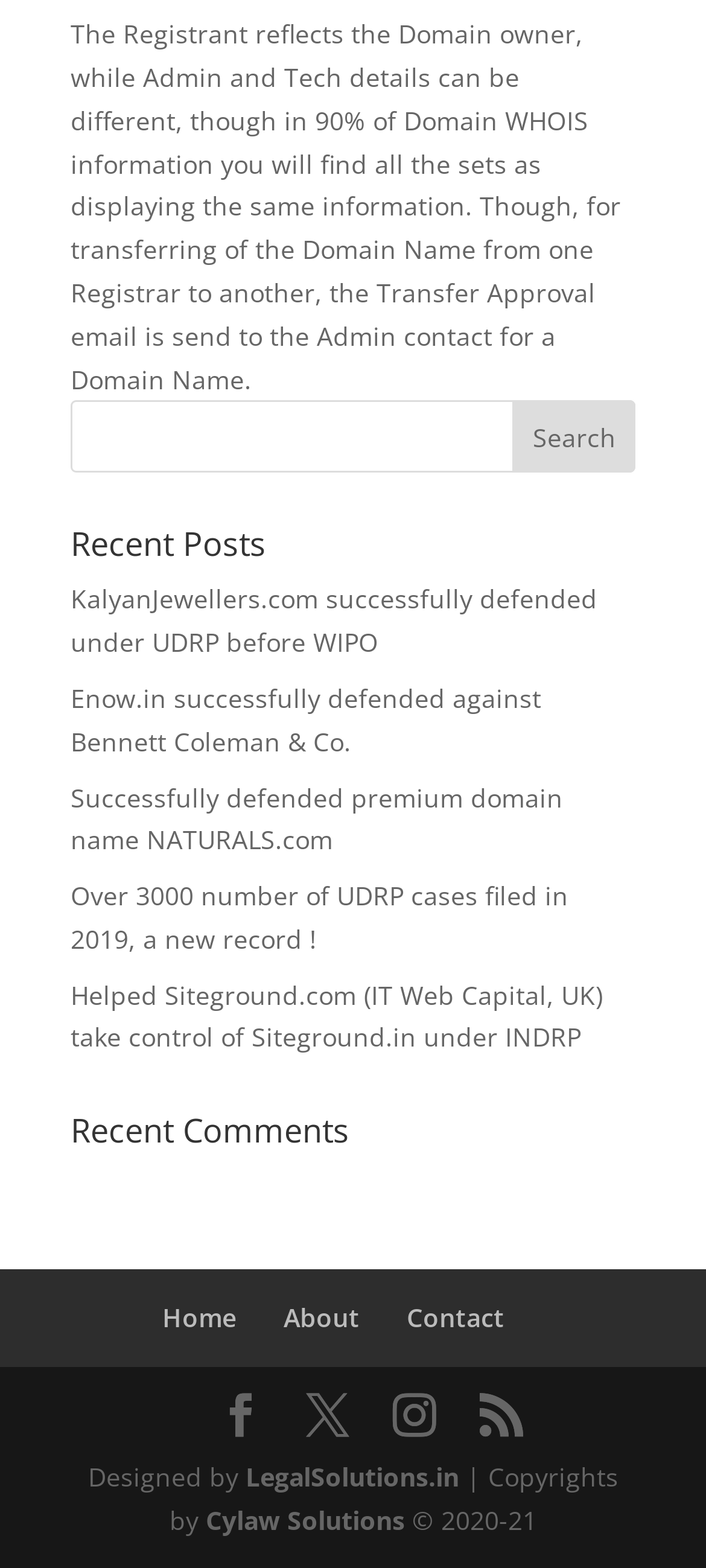Please determine the bounding box coordinates of the element to click in order to execute the following instruction: "search for a domain". The coordinates should be four float numbers between 0 and 1, specified as [left, top, right, bottom].

[0.1, 0.256, 0.9, 0.302]